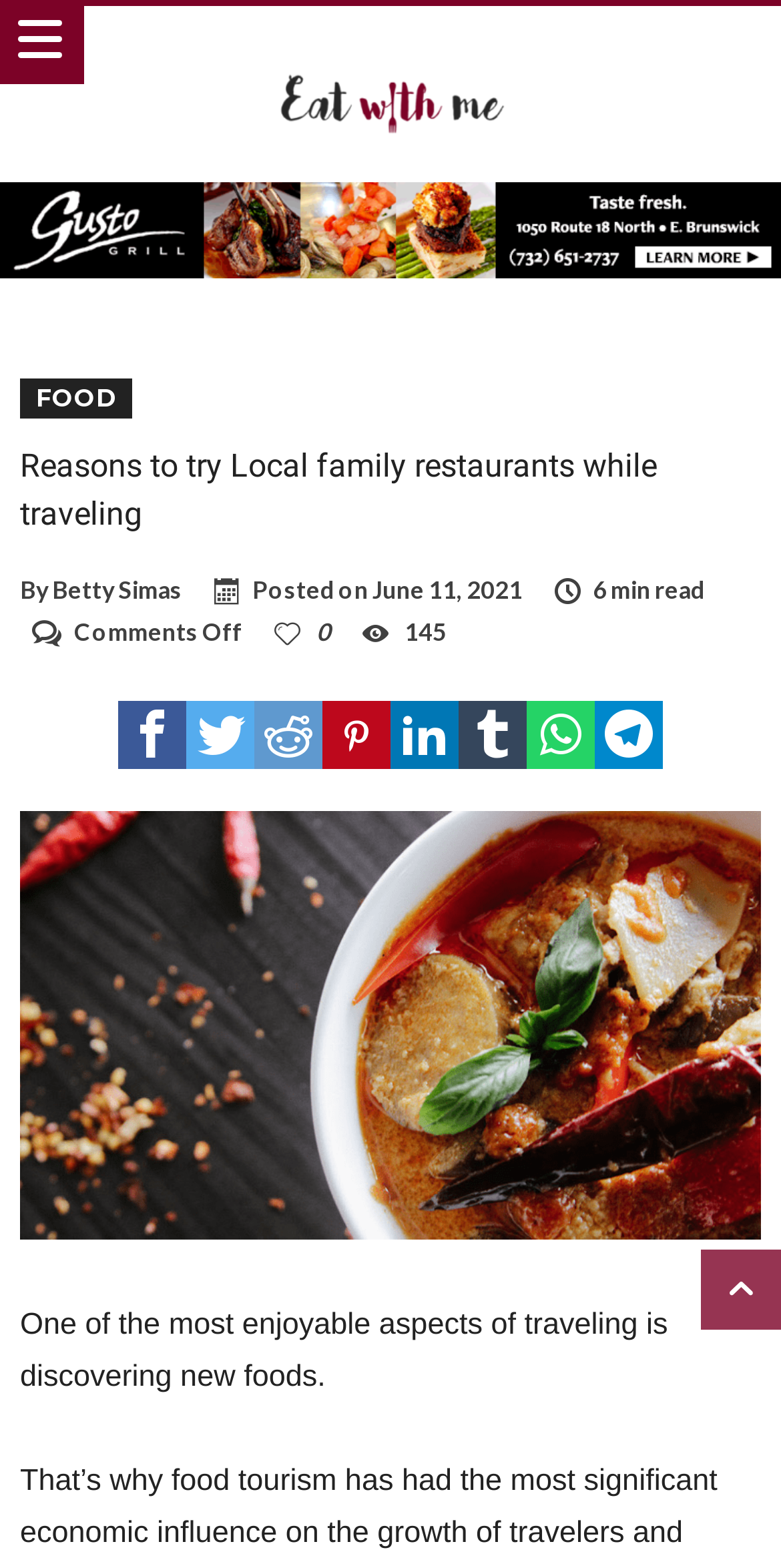Could you determine the bounding box coordinates of the clickable element to complete the instruction: "Click on the 'Eat With Me' link"? Provide the coordinates as four float numbers between 0 and 1, i.e., [left, top, right, bottom].

[0.345, 0.02, 0.655, 0.057]